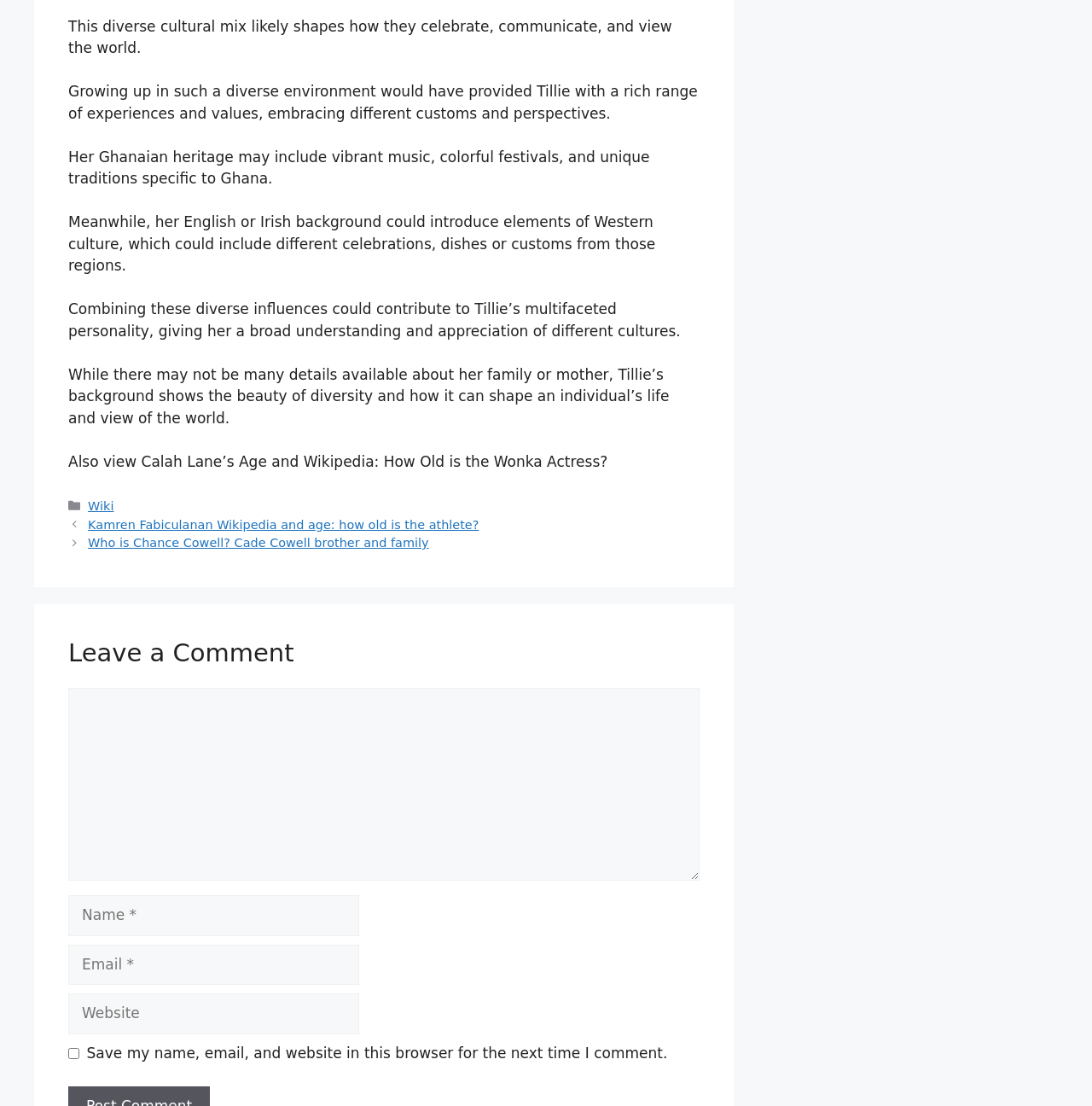Examine the screenshot and answer the question in as much detail as possible: Is the website related to Wikipedia?

There is a link to 'Wiki' in the footer section, indicating that the website is related to Wikipedia or uses Wikipedia as a source of information.